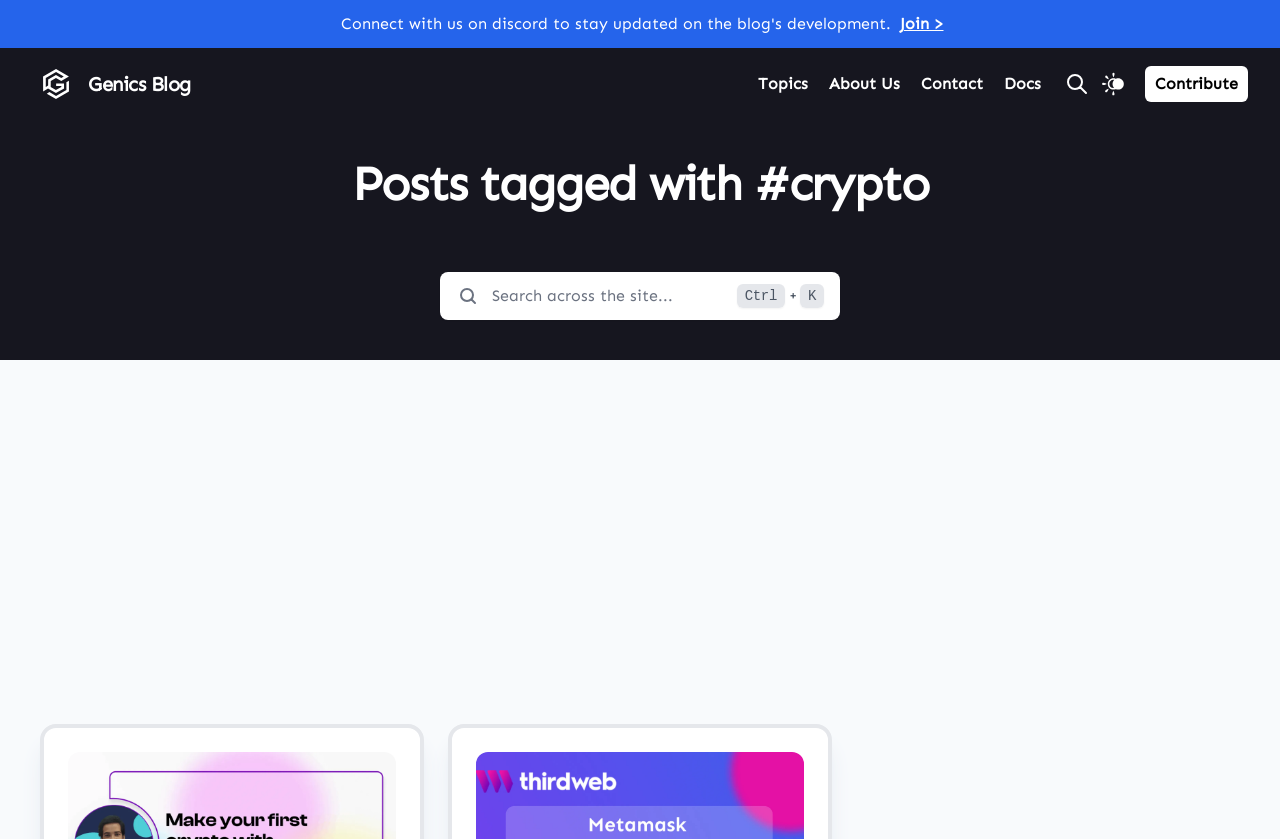How many main navigation links are there?
Answer the question based on the image using a single word or a brief phrase.

5